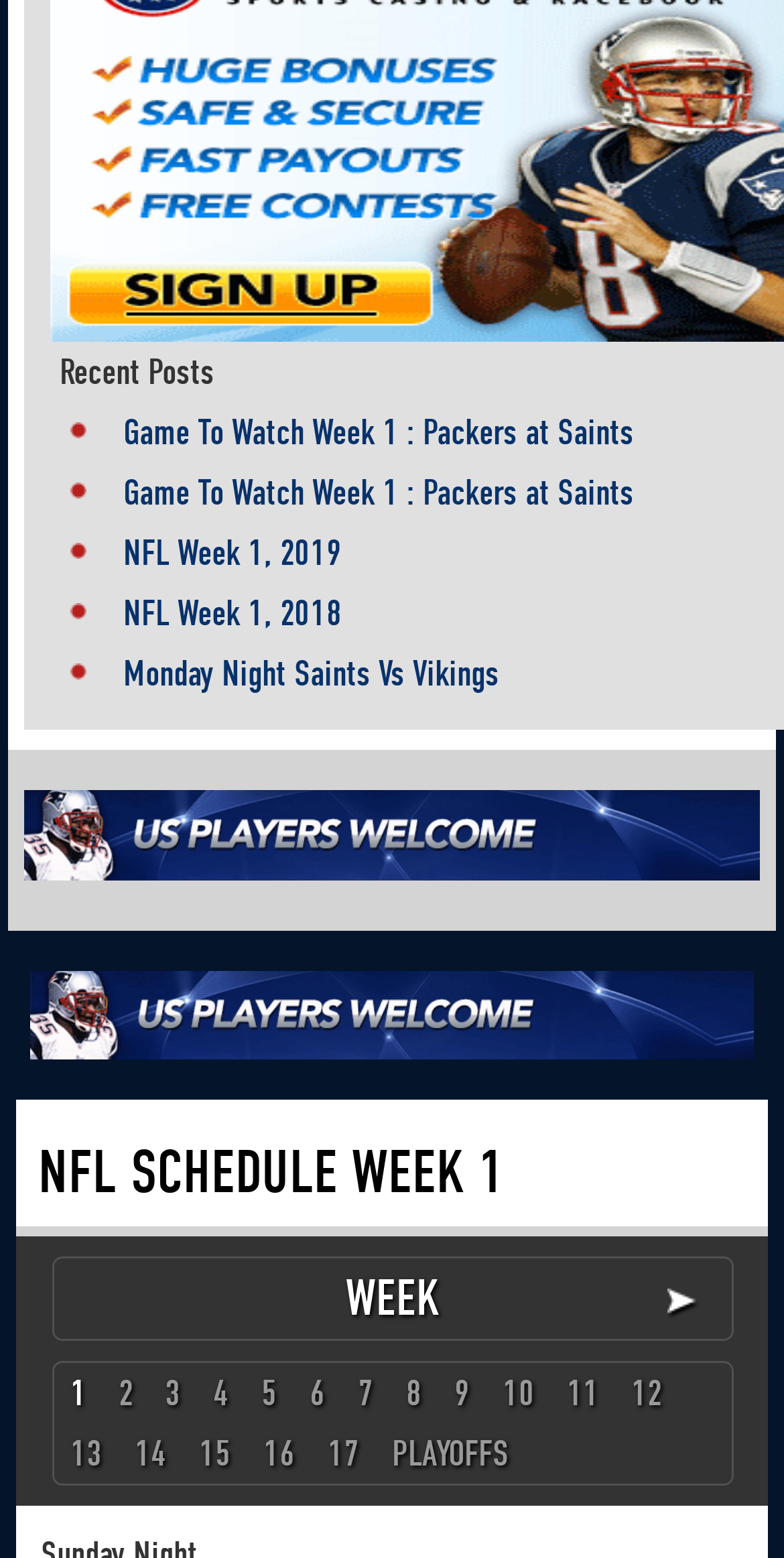How many links are there for NFL weeks?
Provide a fully detailed and comprehensive answer to the question.

There are two links with the text 'NFL Week 1, 2019' and 'NFL Week 1, 2018', which suggests that there are two links for NFL weeks.